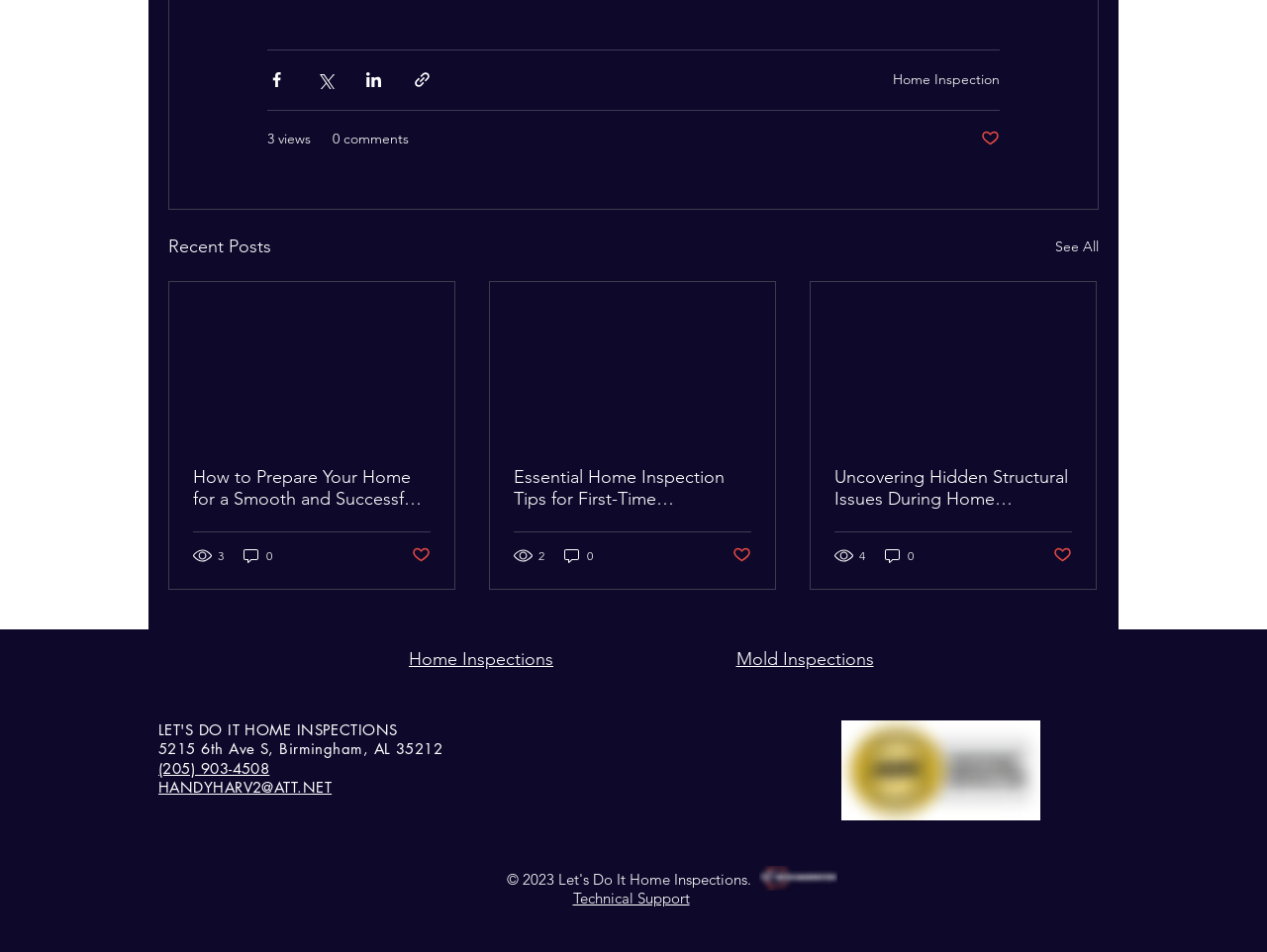Please specify the coordinates of the bounding box for the element that should be clicked to carry out this instruction: "Go to Home Inspection". The coordinates must be four float numbers between 0 and 1, formatted as [left, top, right, bottom].

[0.705, 0.074, 0.789, 0.093]